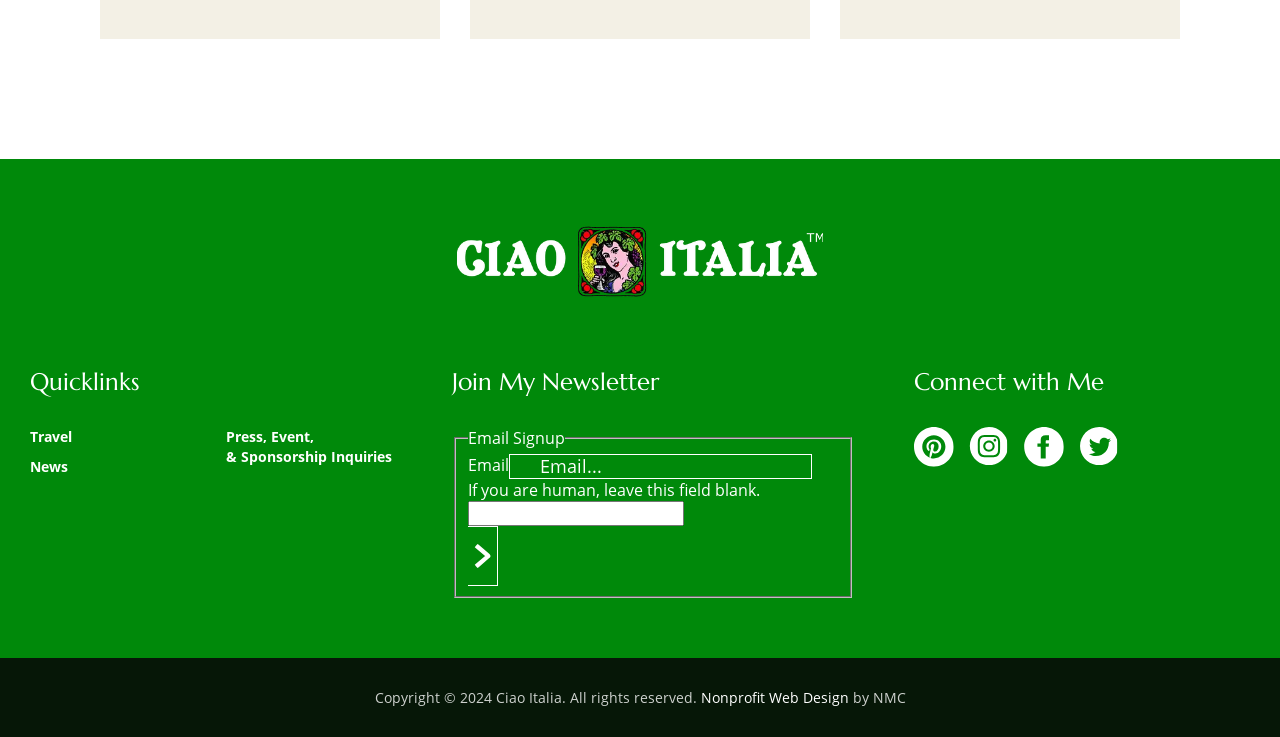Could you determine the bounding box coordinates of the clickable element to complete the instruction: "Click the 'Submit' button"? Provide the coordinates as four float numbers between 0 and 1, i.e., [left, top, right, bottom].

[0.366, 0.713, 0.389, 0.795]